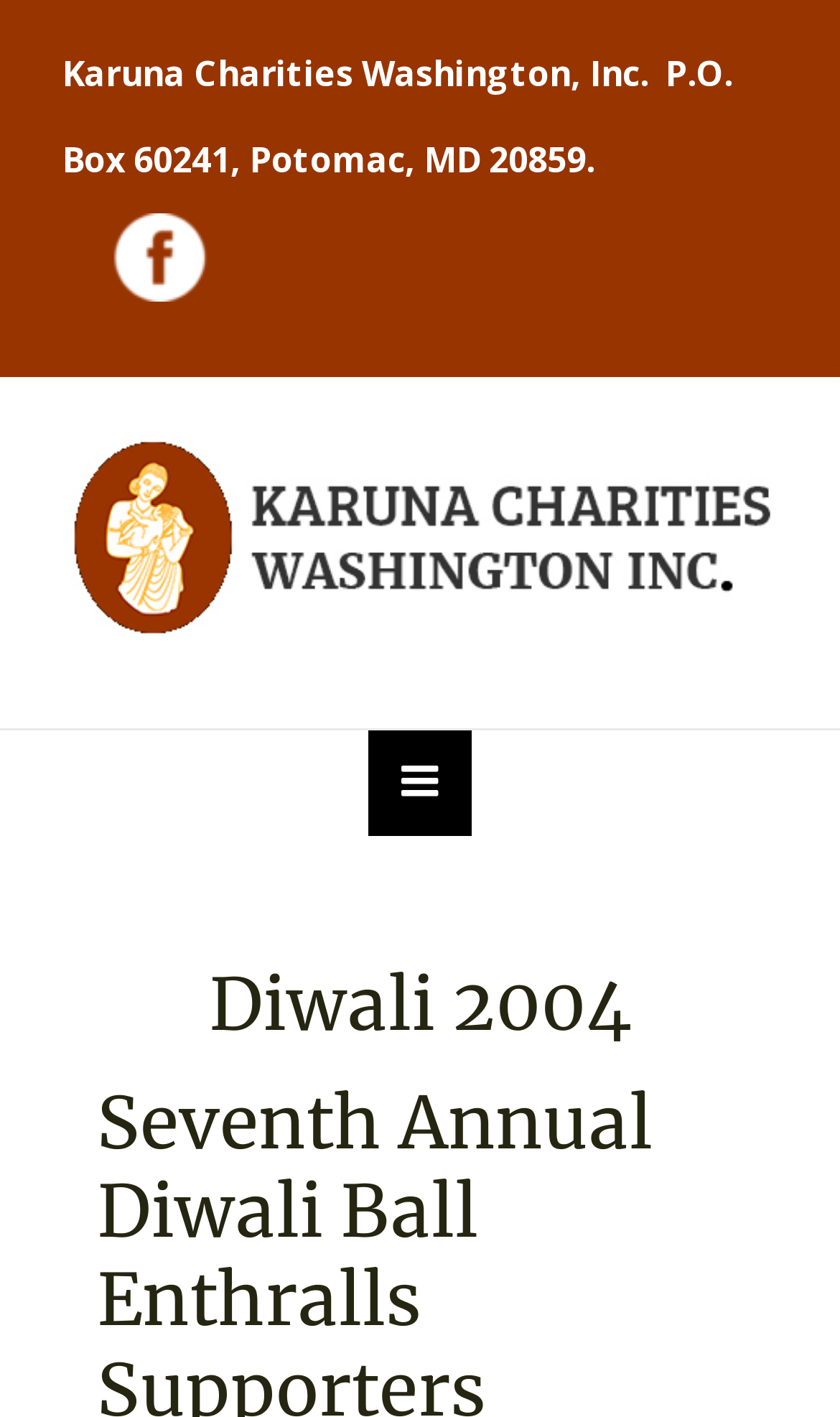What is the purpose of Karuna Charities?
Using the image as a reference, give a one-word or short phrase answer.

To make a difference in the lives of the needy and disadvantaged